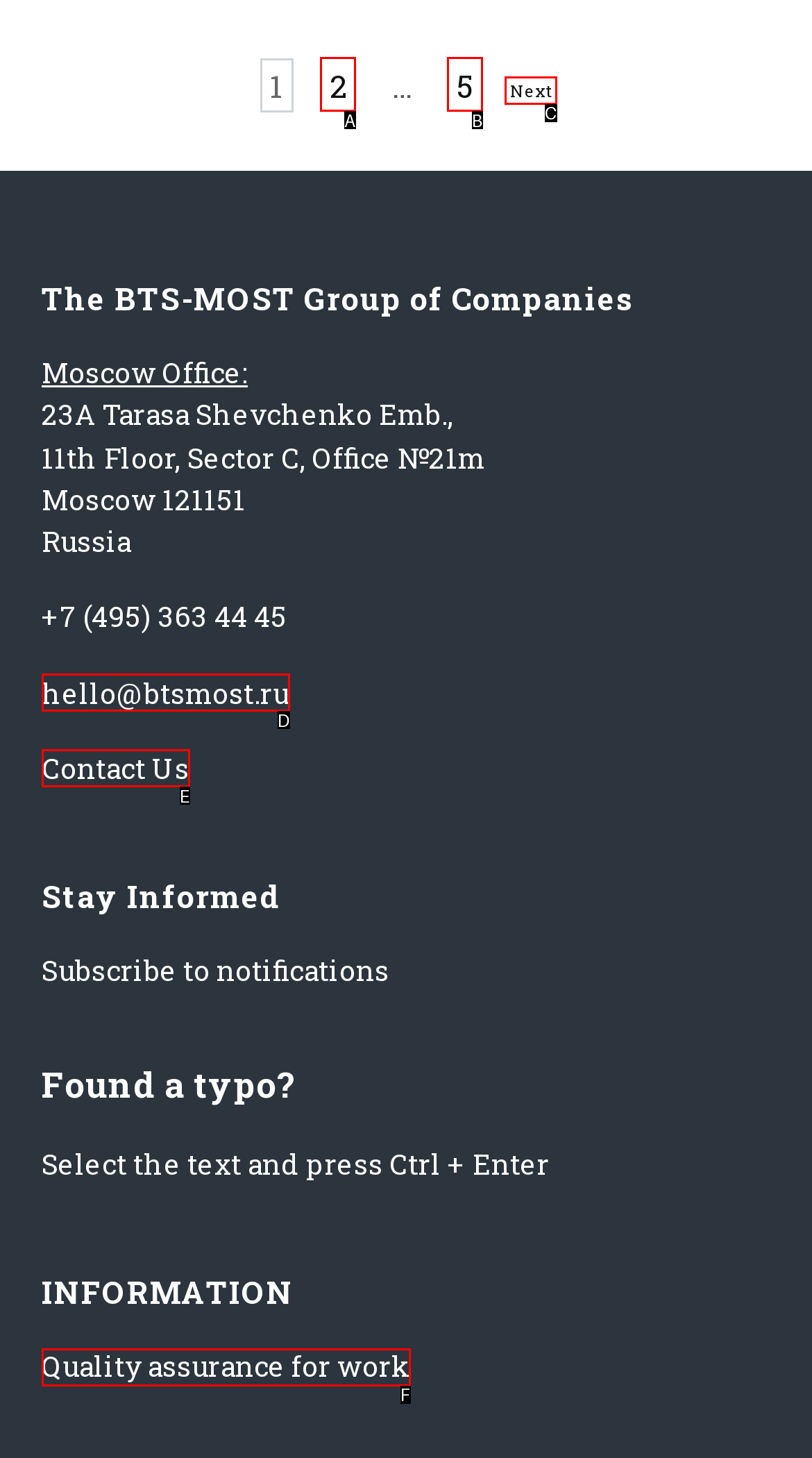Based on the element description: Quality assurance for work, choose the best matching option. Provide the letter of the option directly.

F